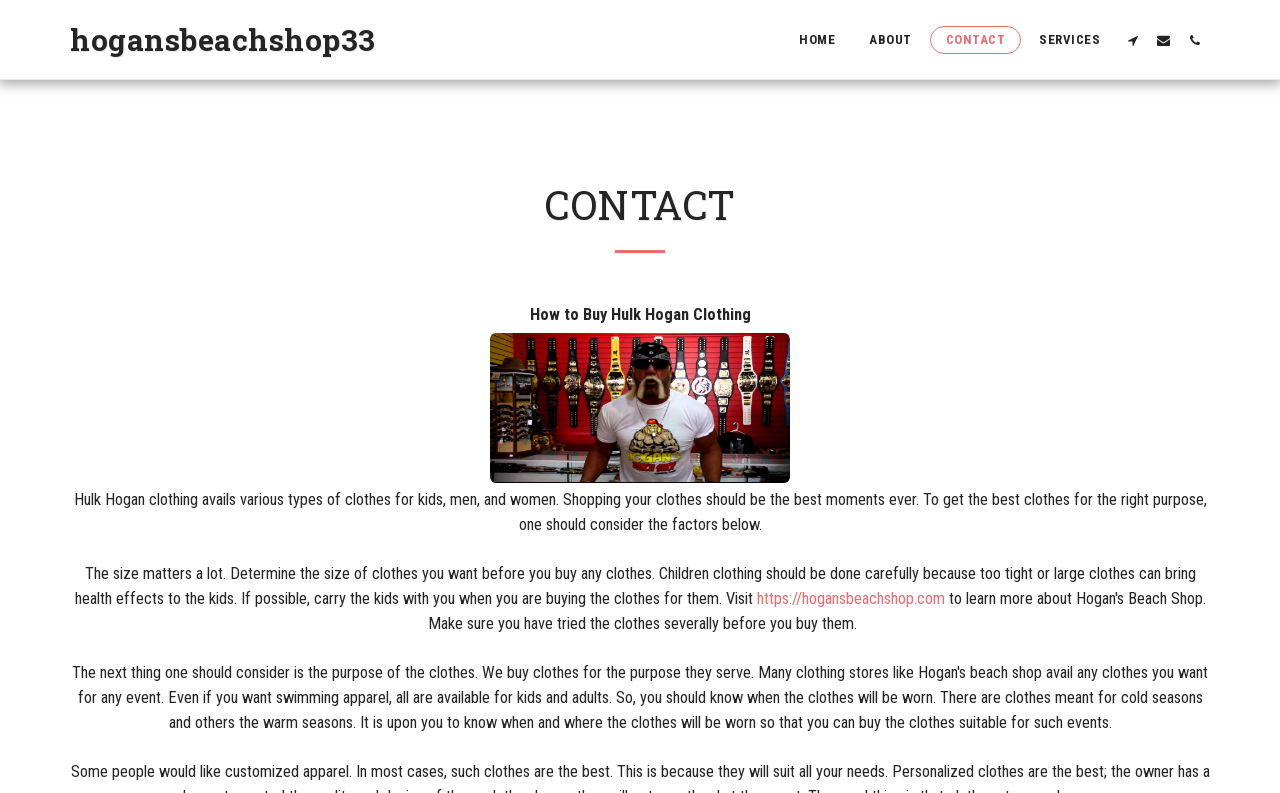Highlight the bounding box coordinates of the region I should click on to meet the following instruction: "Enter your name".

None